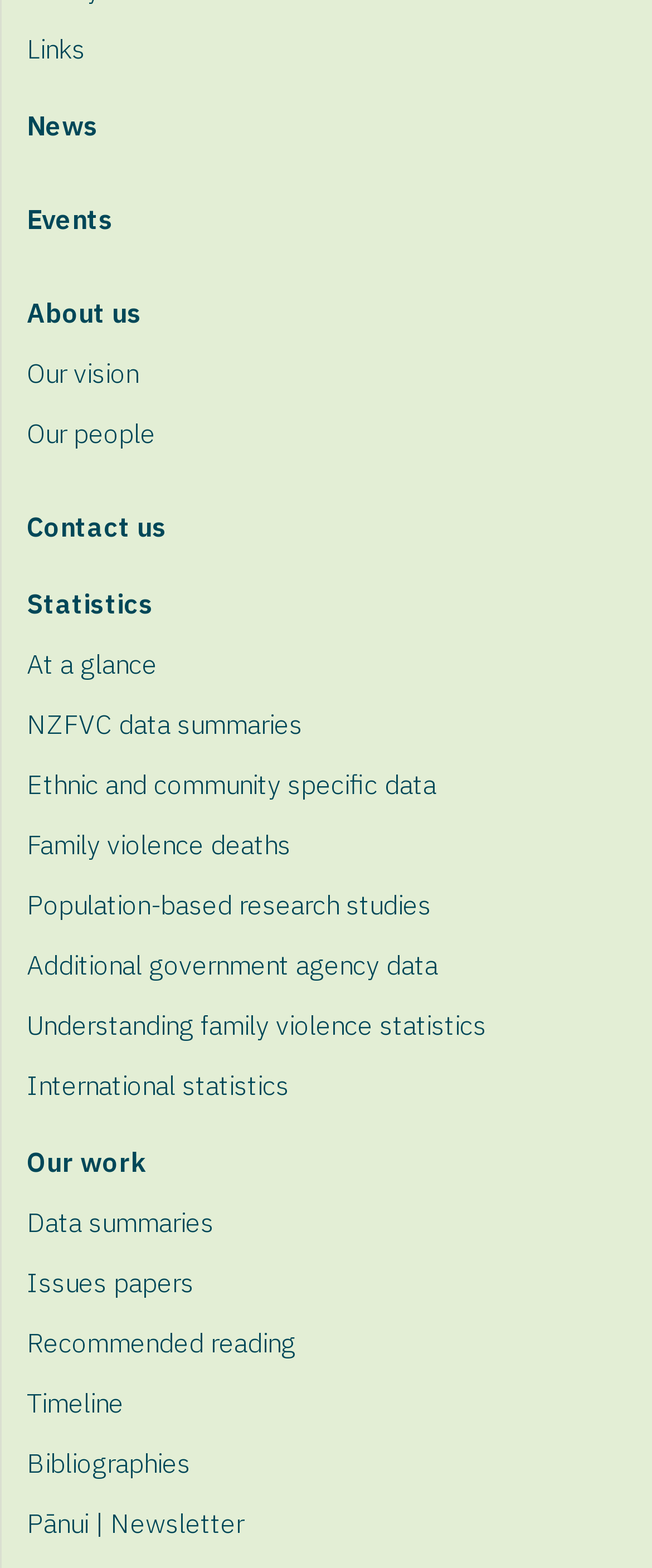What is the first link on the webpage?
Please provide a single word or phrase as the answer based on the screenshot.

Links